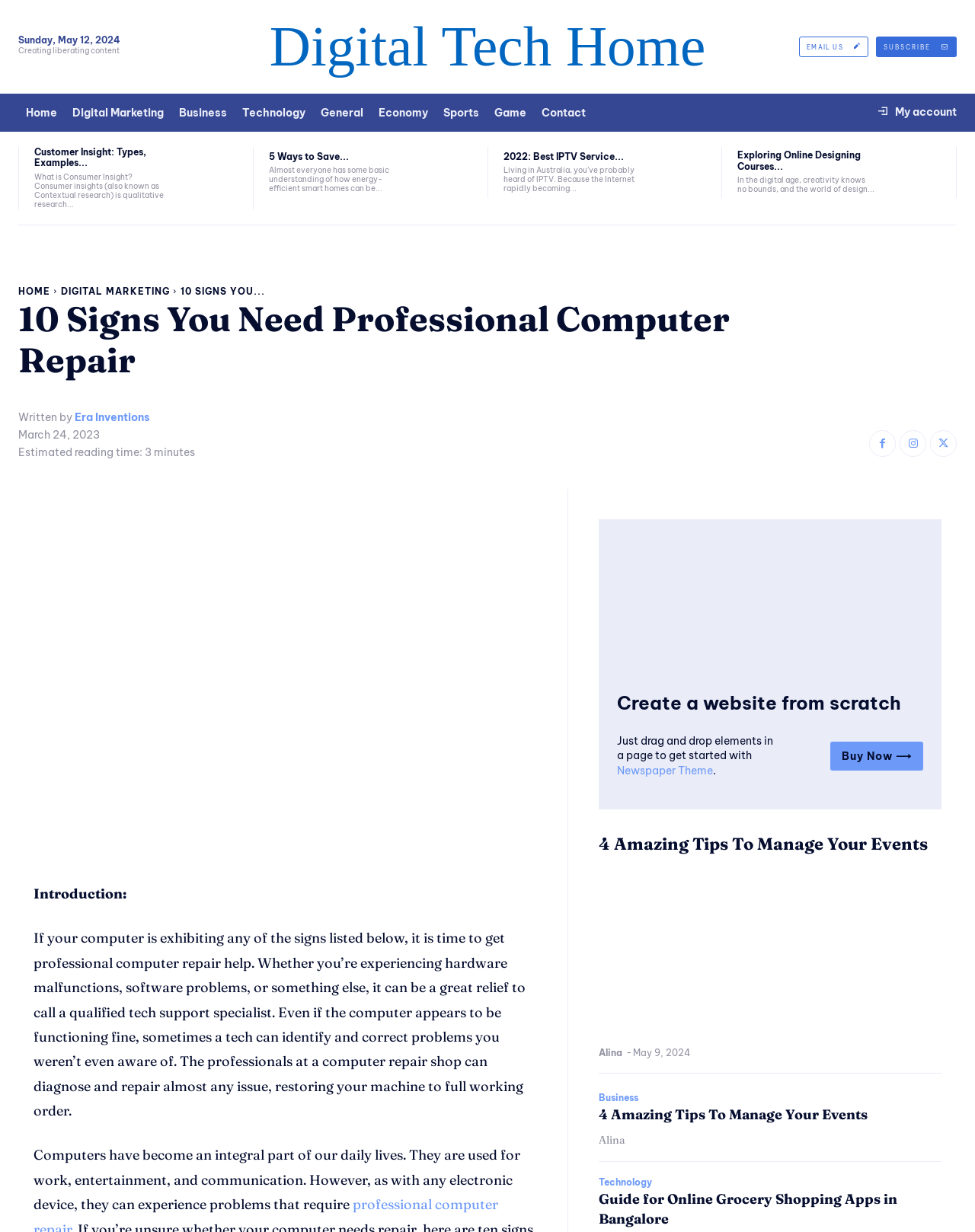What is the topic of the article '4 Amazing Tips To Manage Your Events'?
Provide an in-depth answer to the question, covering all aspects.

I found the topic by looking at the heading [973] which says '4 Amazing Tips To Manage Your Events' and inferred that the topic is about managing events.